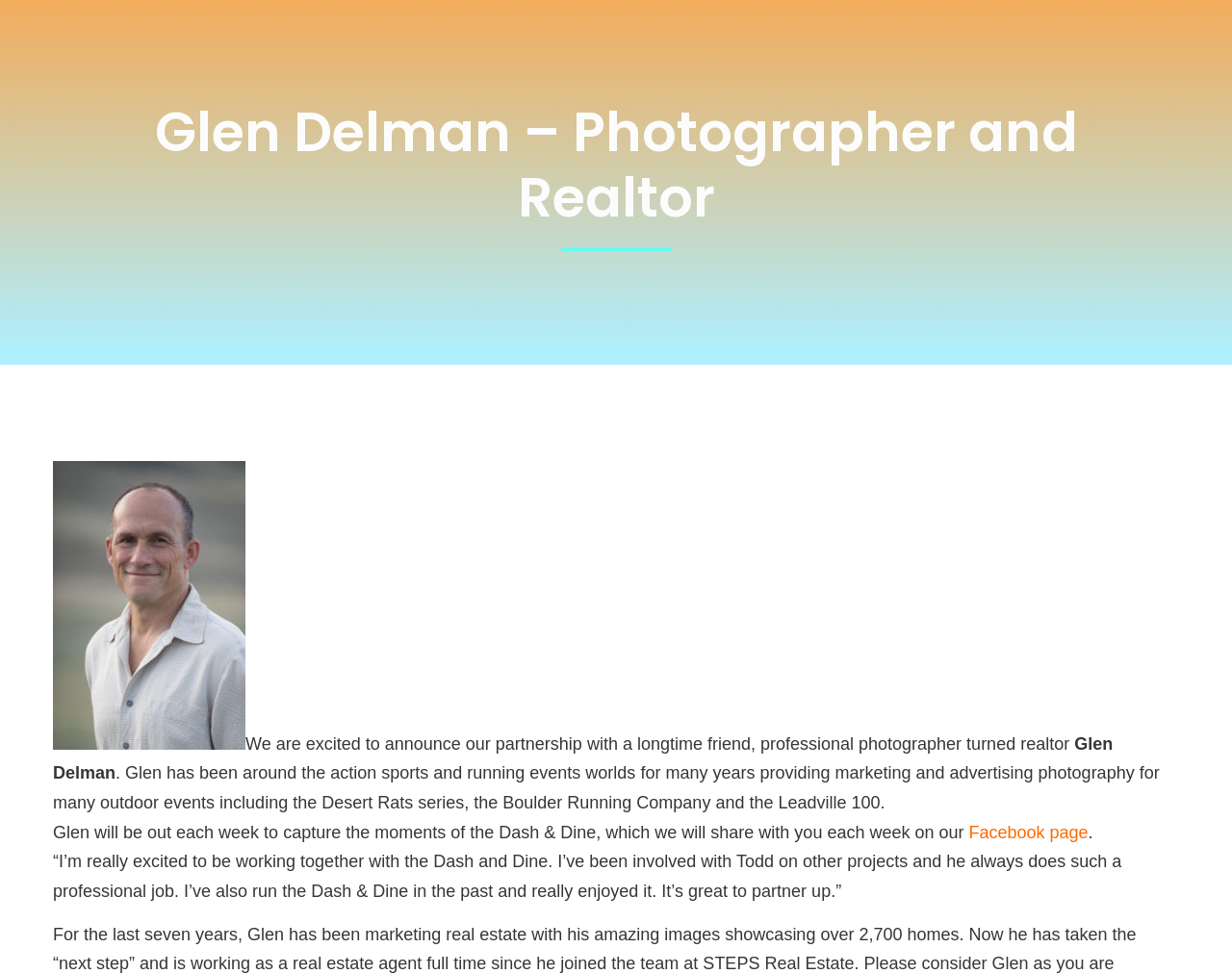Please identify the primary heading on the webpage and return its text.

Glen Delman – Photographer and Realtor